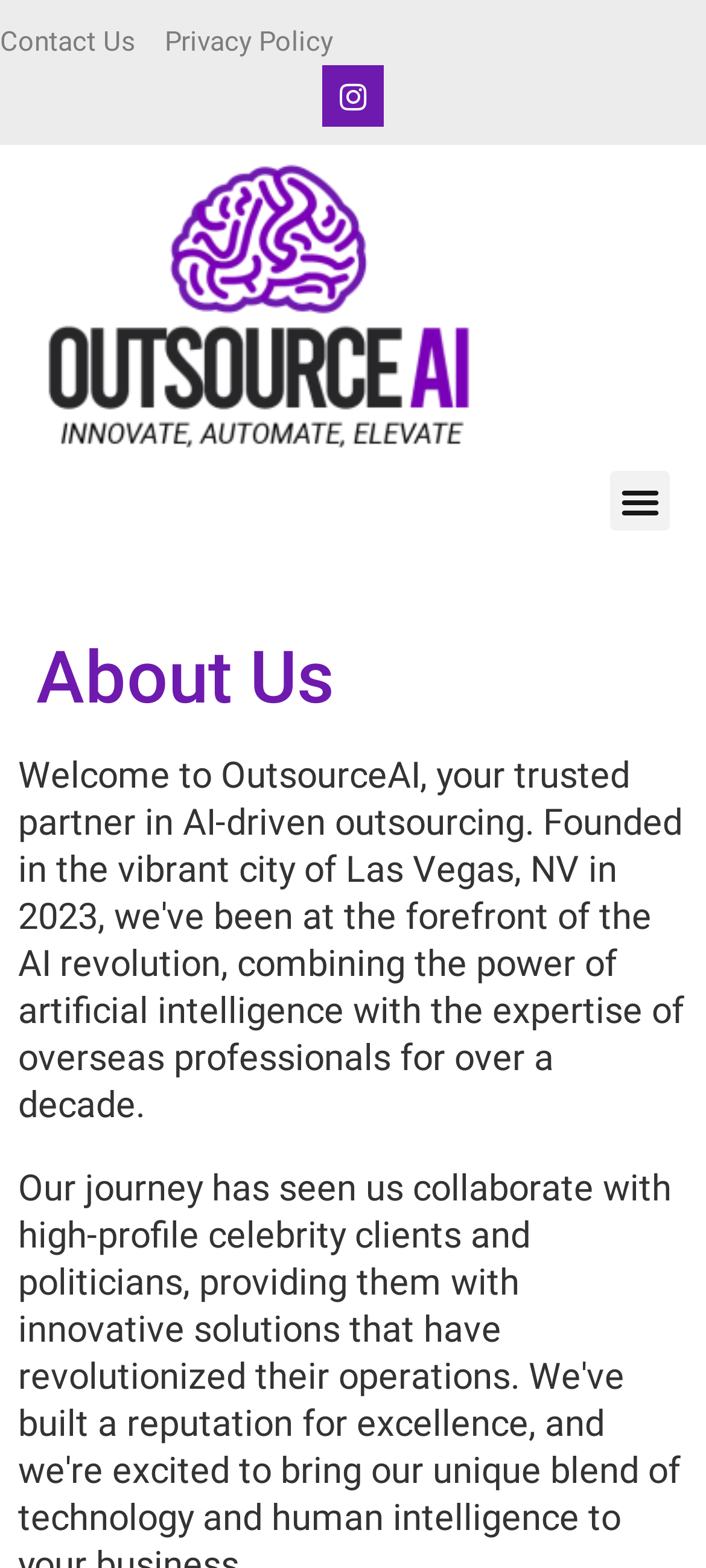How many links are there in the footer? From the image, respond with a single word or brief phrase.

2